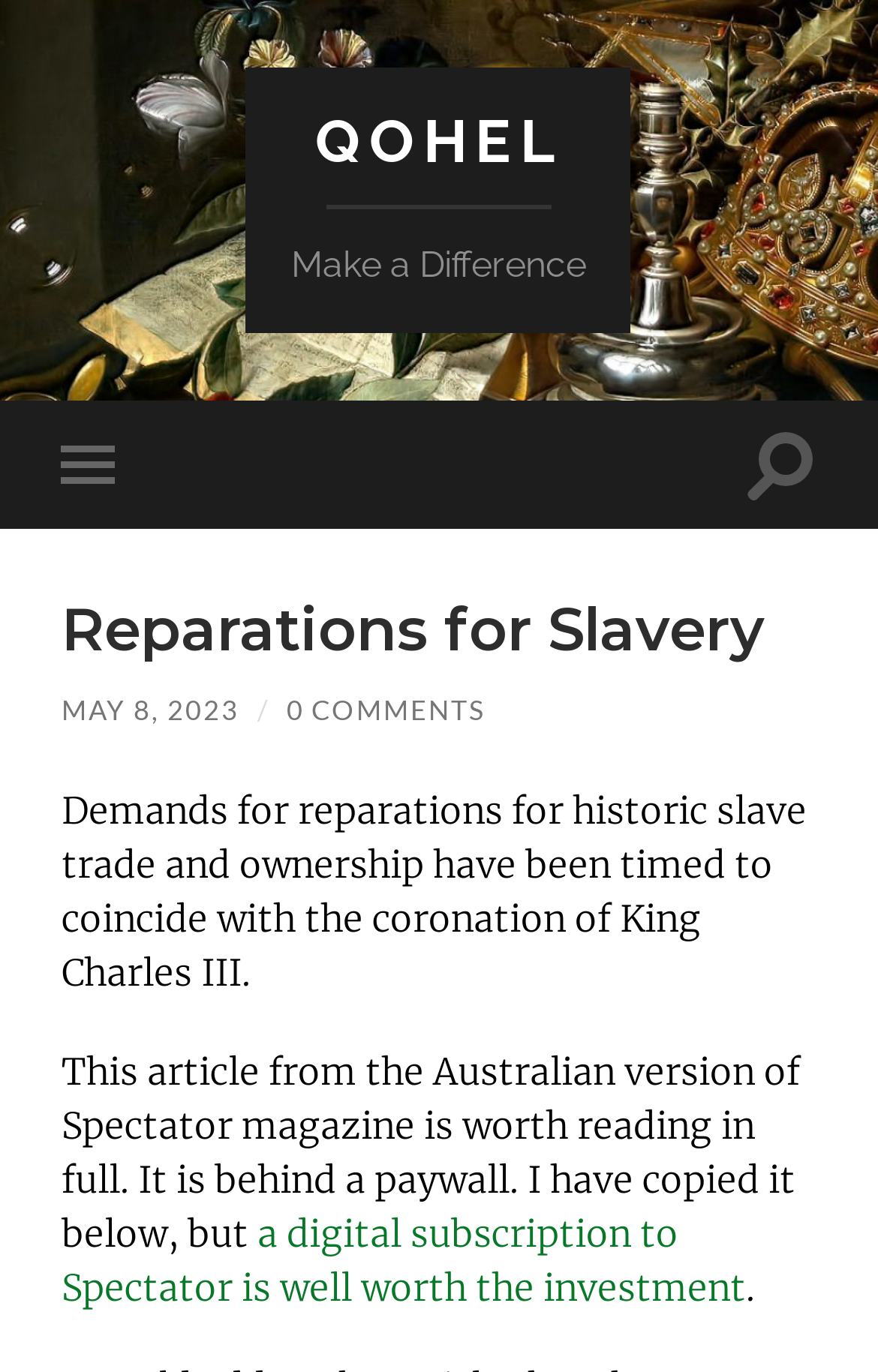Please locate the UI element described by "Qohel" and provide its bounding box coordinates.

[0.359, 0.077, 0.641, 0.128]